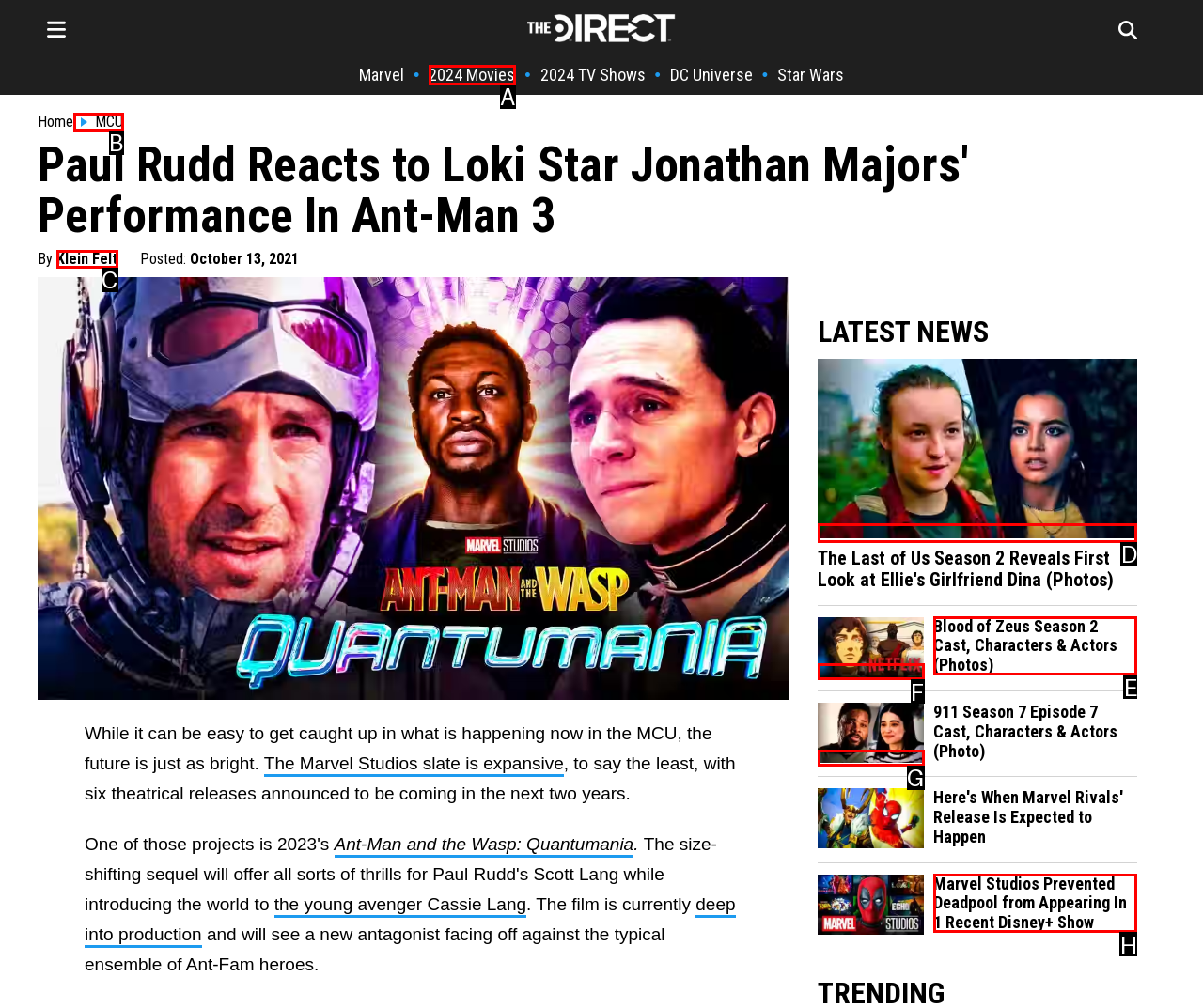Identify the correct UI element to click on to achieve the following task: Check out The Last of Us Season 2 news Respond with the corresponding letter from the given choices.

D